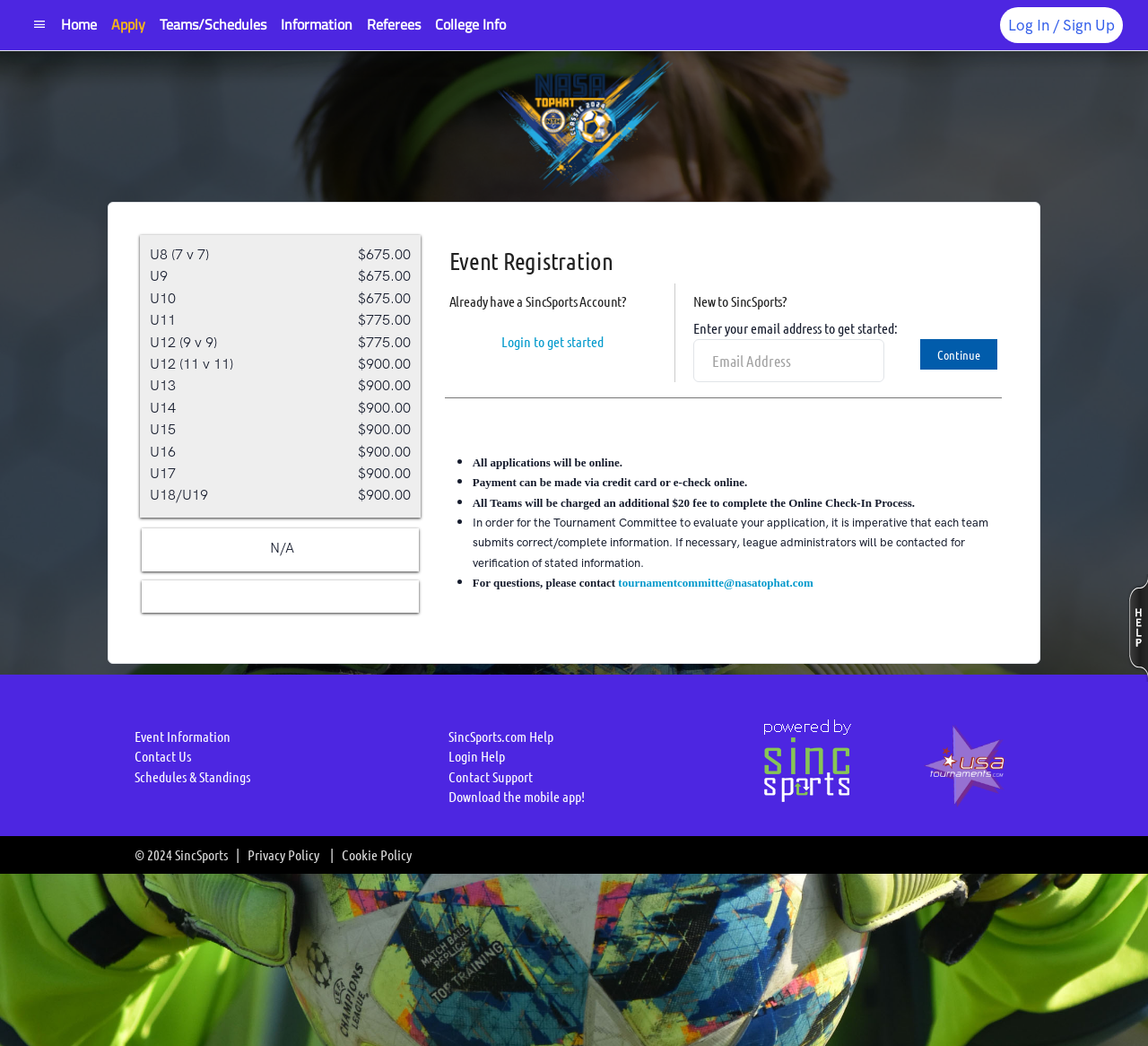Answer the question with a brief word or phrase:
What is the purpose of this webpage?

Event Registration